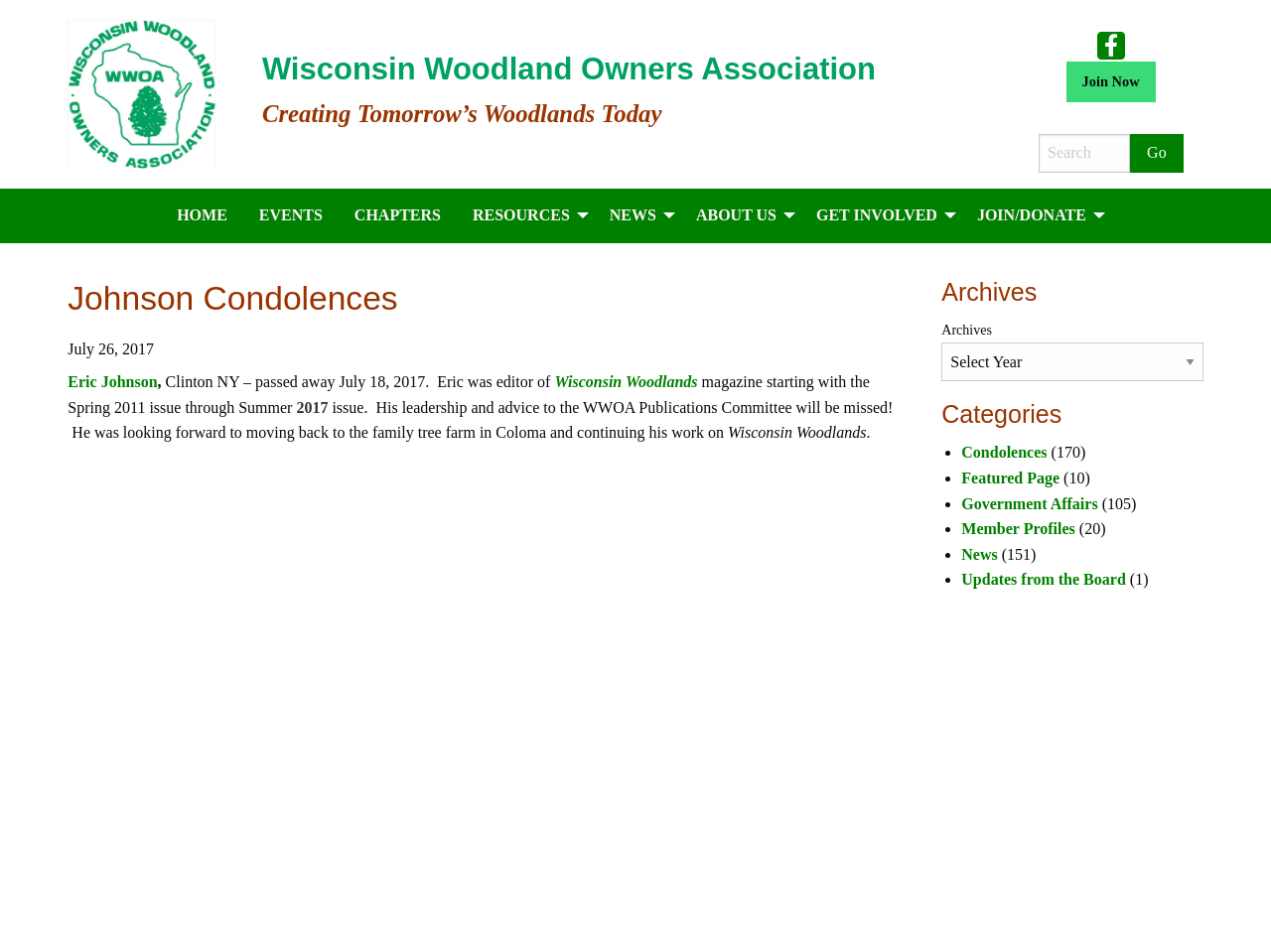Identify the bounding box coordinates of the section to be clicked to complete the task described by the following instruction: "Search for something". The coordinates should be four float numbers between 0 and 1, formatted as [left, top, right, bottom].

[0.817, 0.141, 0.889, 0.181]